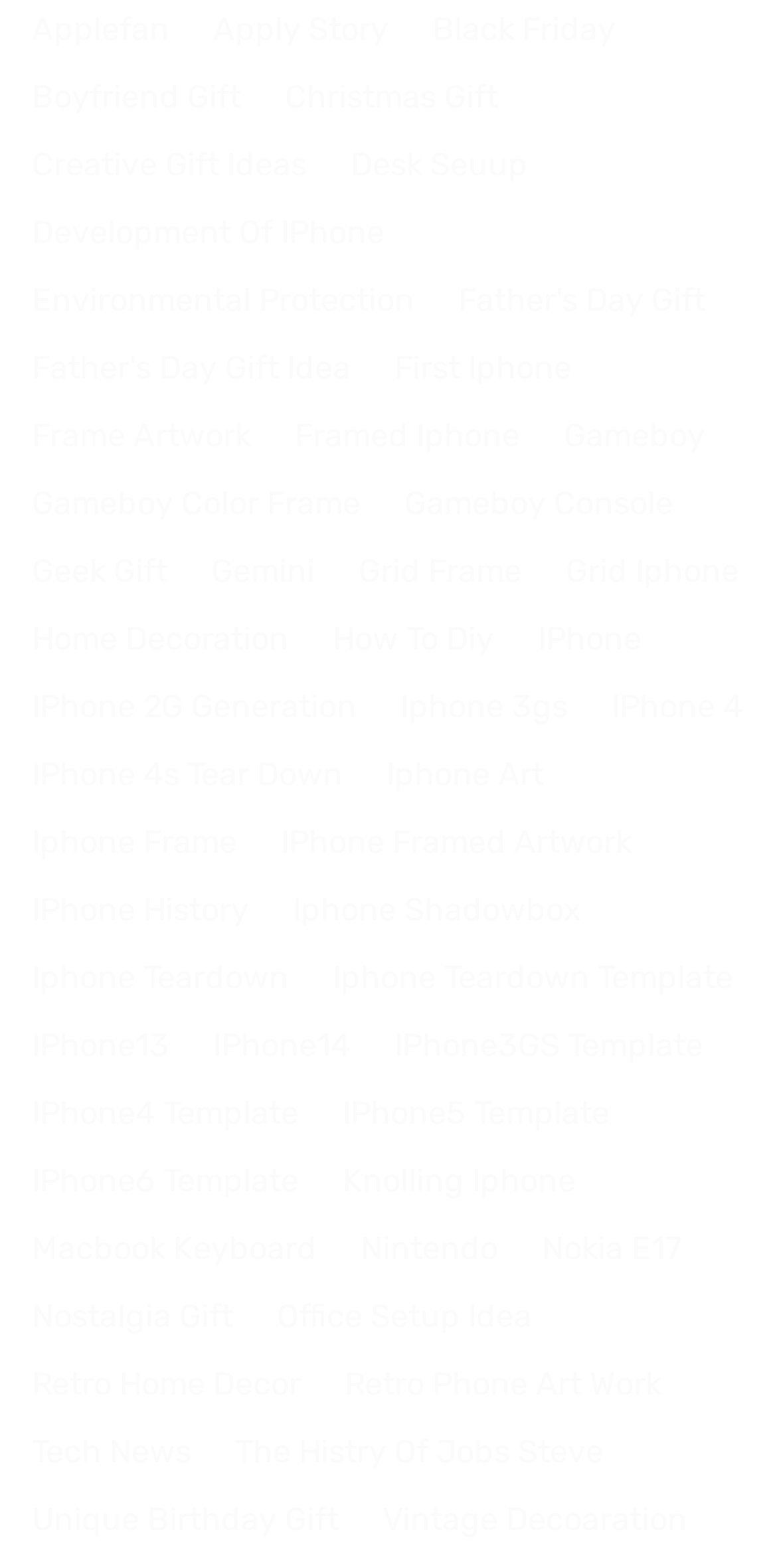Please determine the bounding box coordinates of the area that needs to be clicked to complete this task: 'View IPhone History'. The coordinates must be four float numbers between 0 and 1, formatted as [left, top, right, bottom].

[0.041, 0.568, 0.321, 0.592]